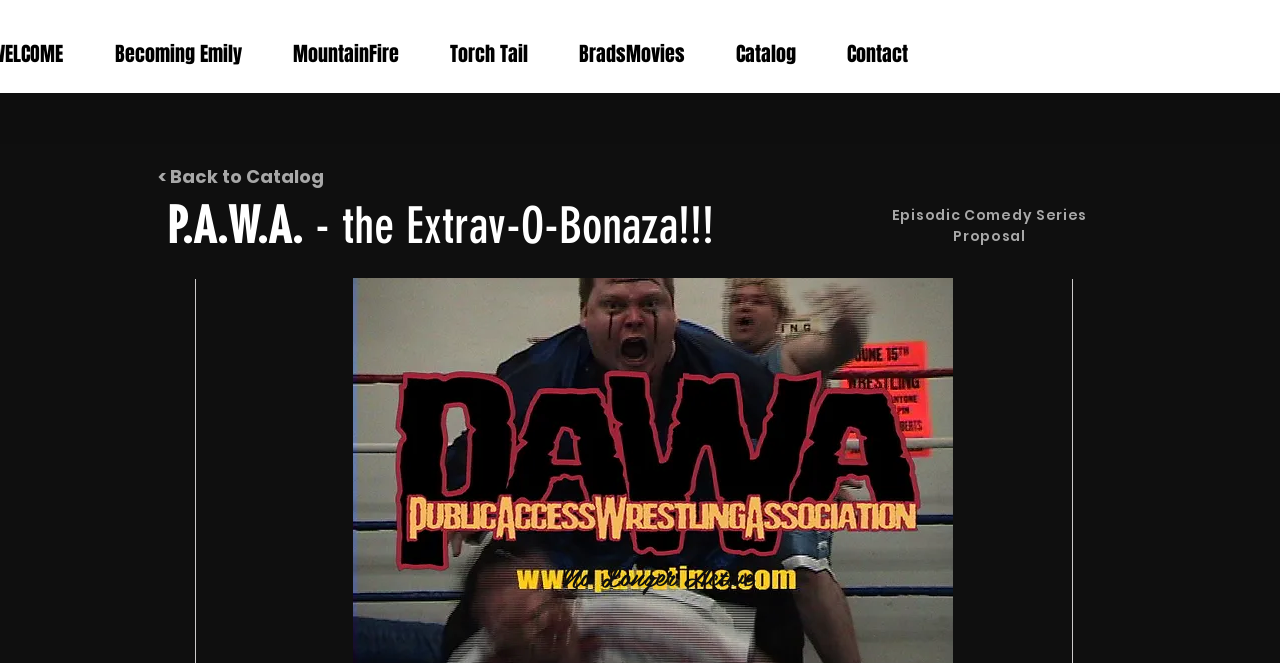Locate the bounding box of the user interface element based on this description: "Becoming Emily".

[0.07, 0.054, 0.209, 0.109]